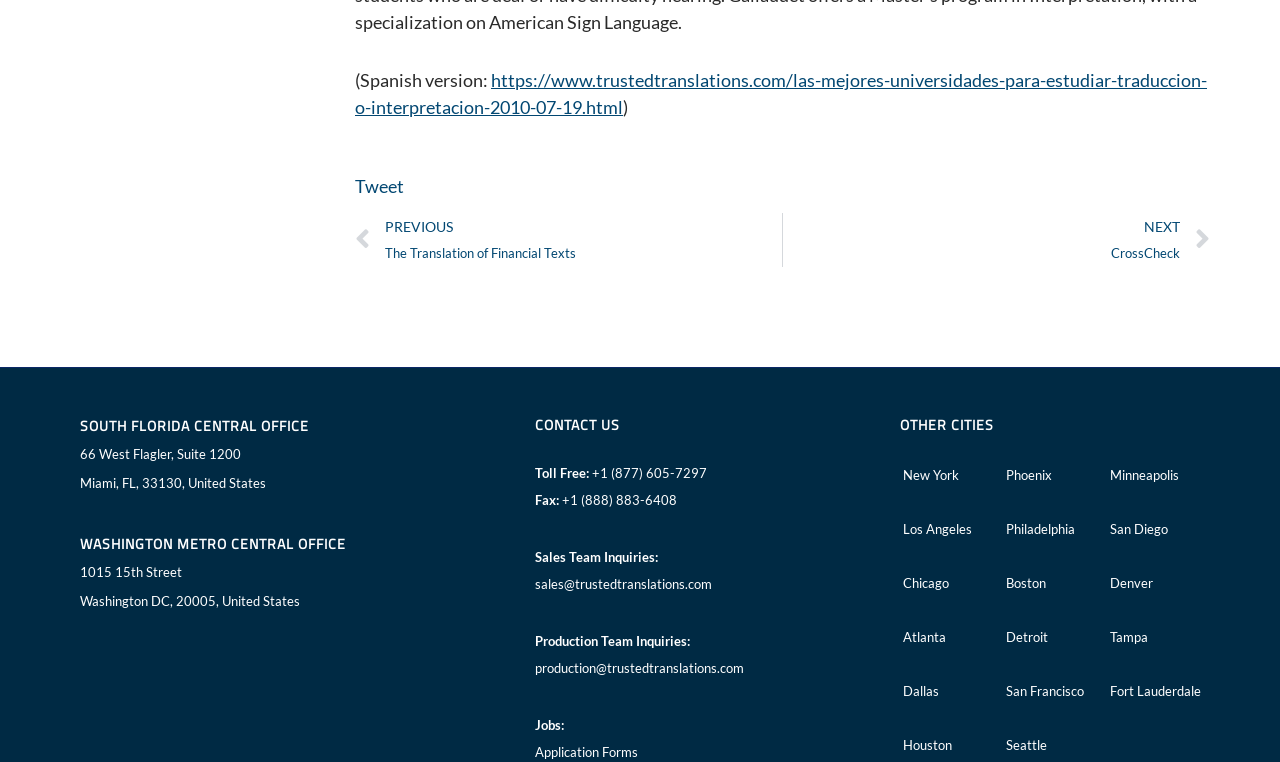Find the bounding box coordinates of the clickable area required to complete the following action: "View Spanish version".

[0.277, 0.091, 0.943, 0.155]